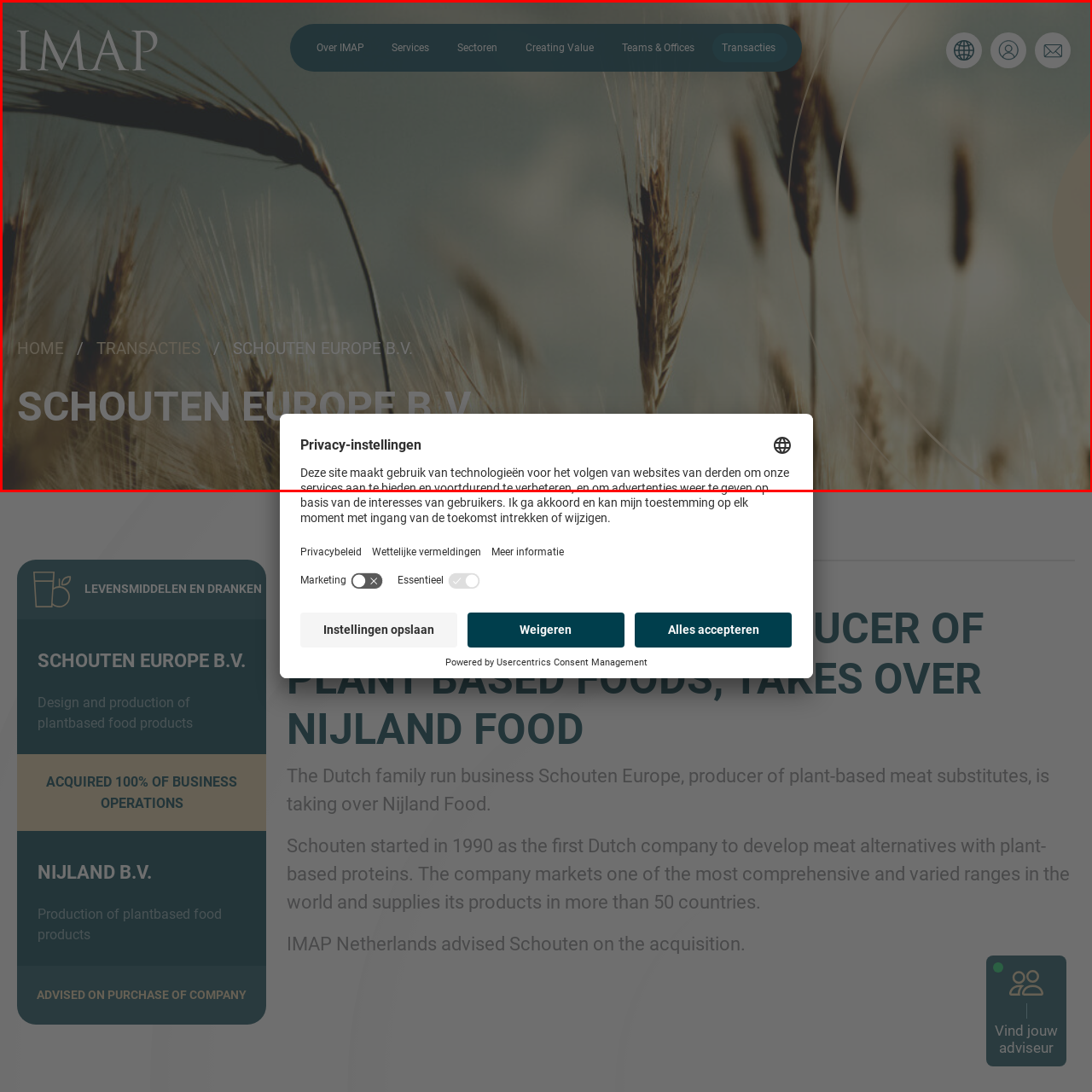Focus on the area marked by the red box, Does the website have a privacy settings pop-up? 
Answer briefly using a single word or phrase.

Yes